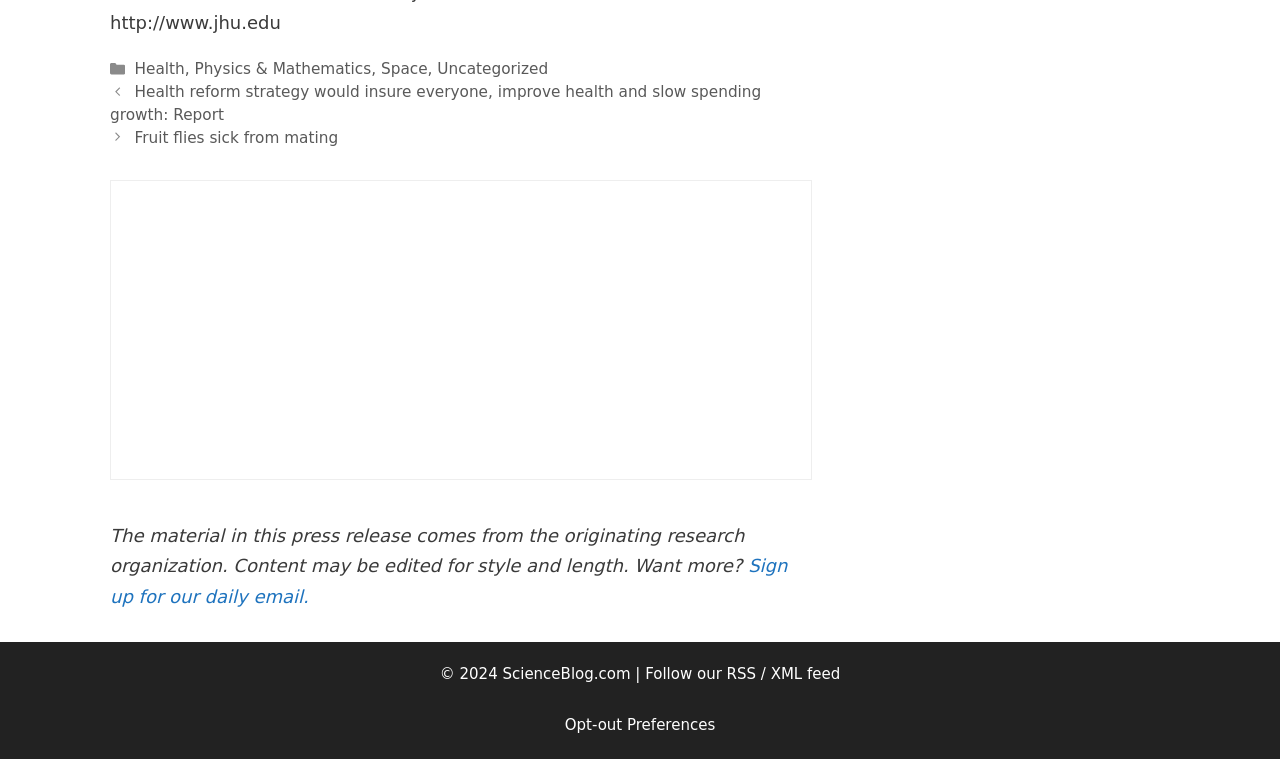Please mark the clickable region by giving the bounding box coordinates needed to complete this instruction: "Click on the 'Health' category".

[0.105, 0.079, 0.144, 0.103]